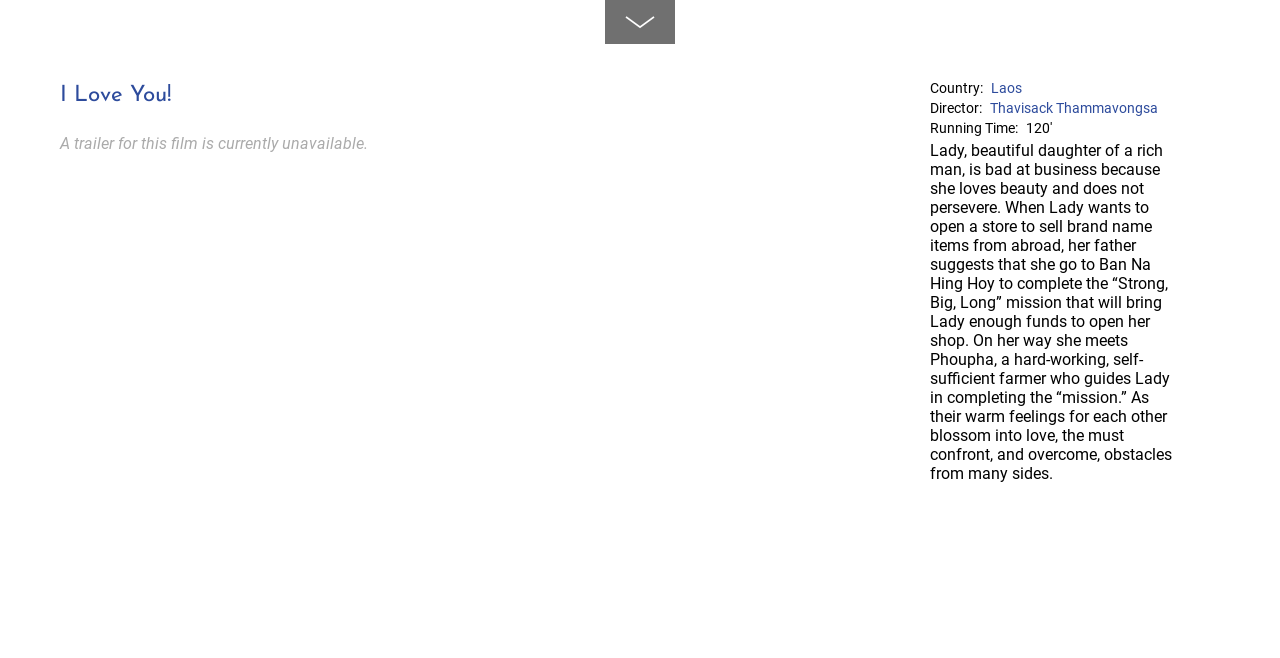What is the country of origin of the film?
Answer the question in as much detail as possible.

I found the answer by looking at the 'Country:' label and its corresponding link 'Laos'.